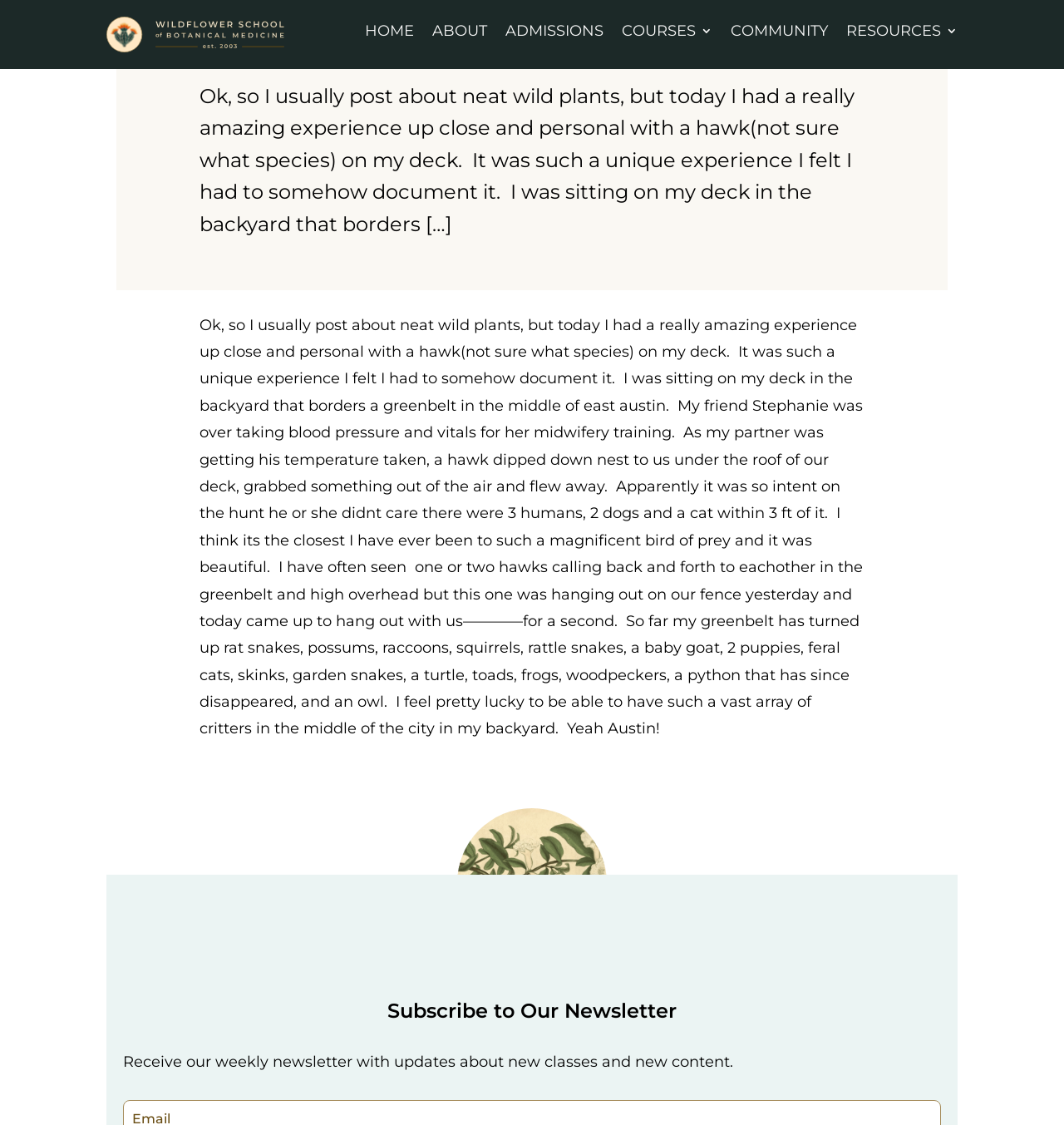Give a detailed account of the webpage.

This webpage is about a personal experience with a hawk on the author's deck. At the top, there is a navigation menu with links to "HOME", "ABOUT", "ADMISSIONS", "COURSES", "COMMUNITY", and "RESOURCES 3". Below the navigation menu, there is a date "Sep 27, 2010" displayed.

The main content of the webpage is a long paragraph describing the author's encounter with a hawk on their deck. The text is divided into two sections, with the first section being a heading and the second section being a static text. The text describes how the author was sitting on their deck when a hawk suddenly appeared, grabbed something out of the air, and flew away. The author expresses their amazement at being so close to the bird of prey and lists the various wildlife they have seen in their backyard, which borders a greenbelt in east Austin.

To the left of the navigation menu, there is a small image, likely a logo or icon. Below the main content, there is another image, which takes up about a quarter of the page. At the bottom of the page, there is a section with a heading "Subscribe to Our Newsletter" and a brief description of the newsletter's content.